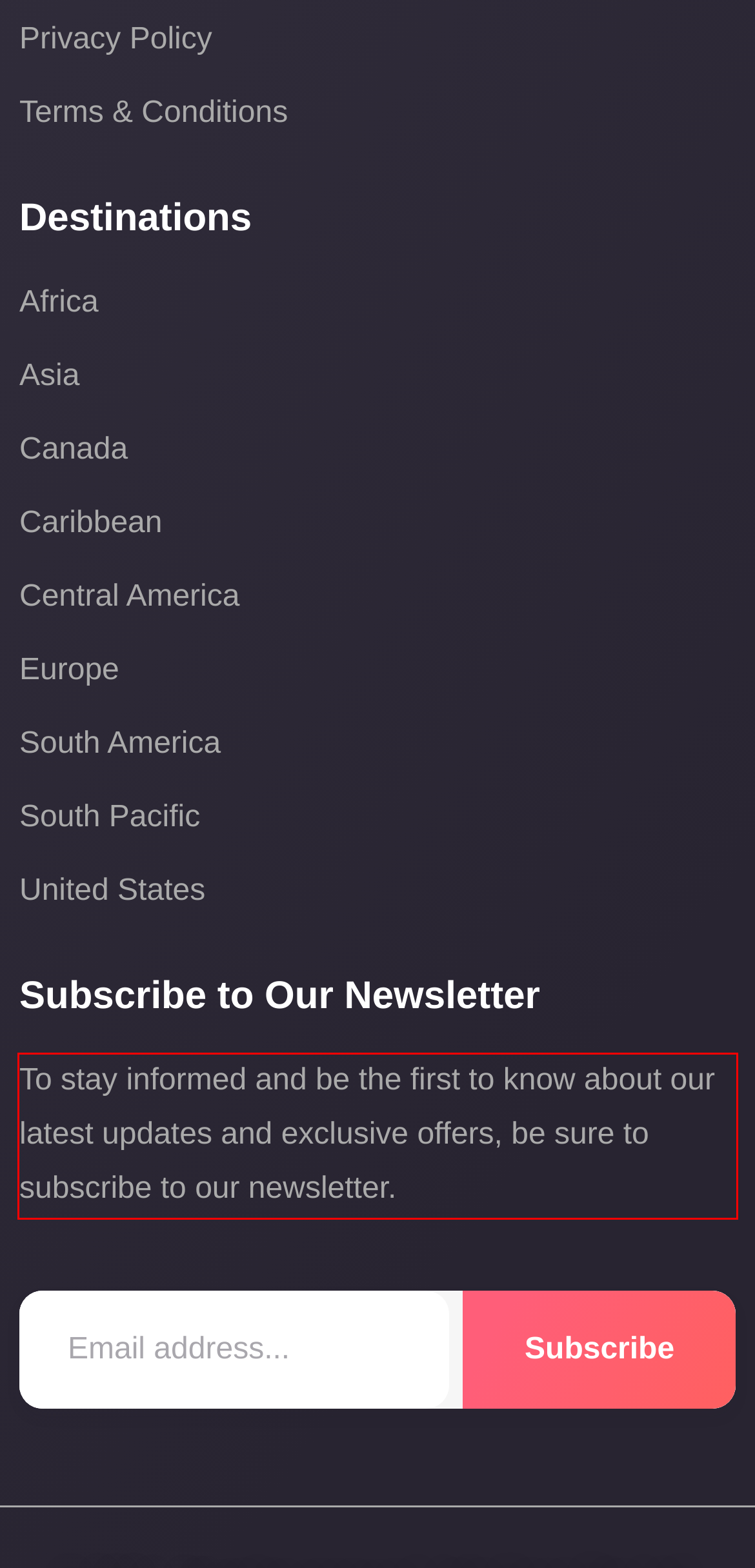You are provided with a screenshot of a webpage featuring a red rectangle bounding box. Extract the text content within this red bounding box using OCR.

To stay informed and be the first to know about our latest updates and exclusive offers, be sure to subscribe to our newsletter.